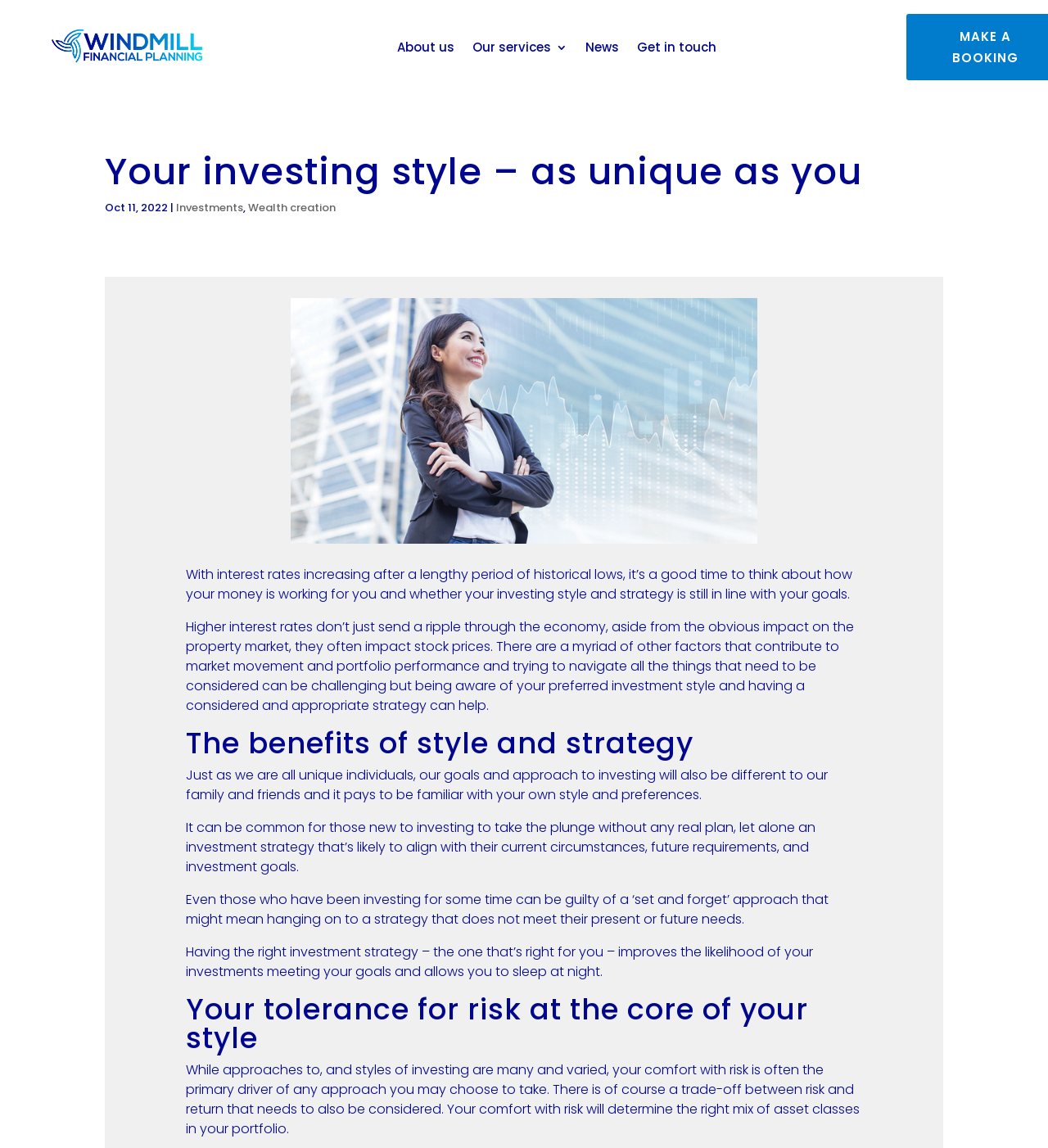Show the bounding box coordinates for the HTML element described as: "News".

[0.559, 0.036, 0.591, 0.052]